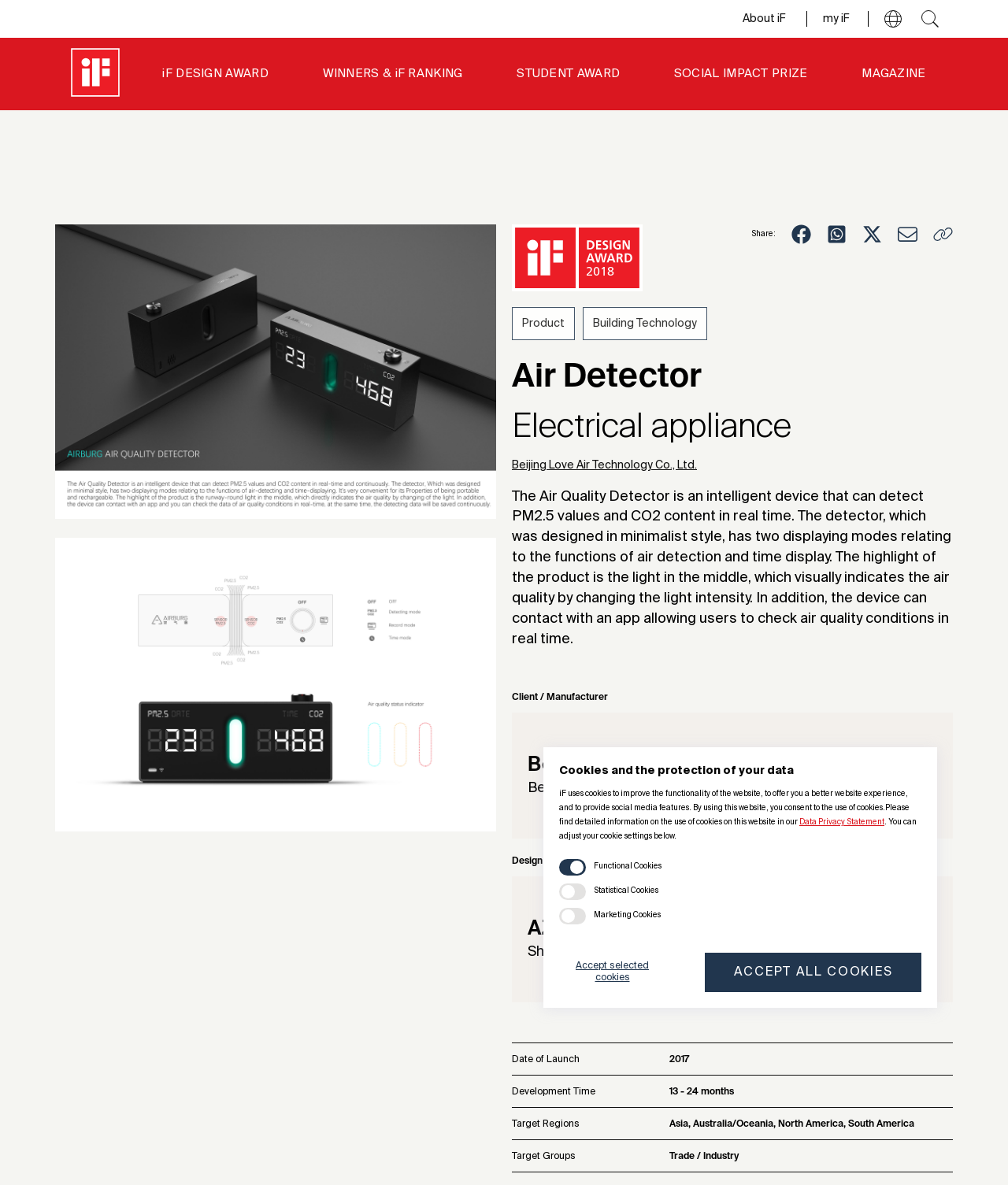Please pinpoint the bounding box coordinates for the region I should click to adhere to this instruction: "Read the 'Air Quality Detector' description".

[0.508, 0.413, 0.944, 0.545]